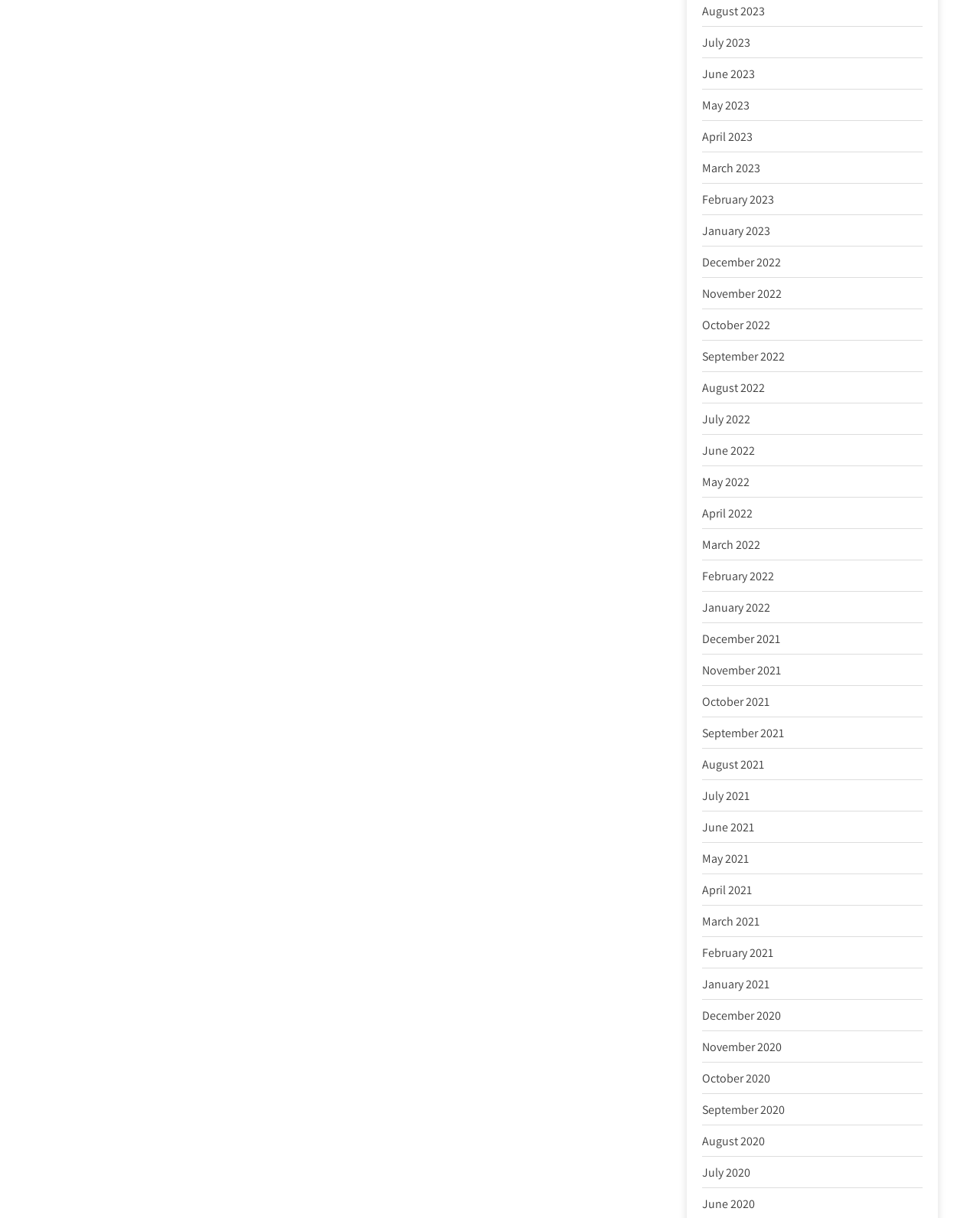Please locate the bounding box coordinates of the element that should be clicked to achieve the given instruction: "view August 2023".

[0.717, 0.002, 0.781, 0.015]